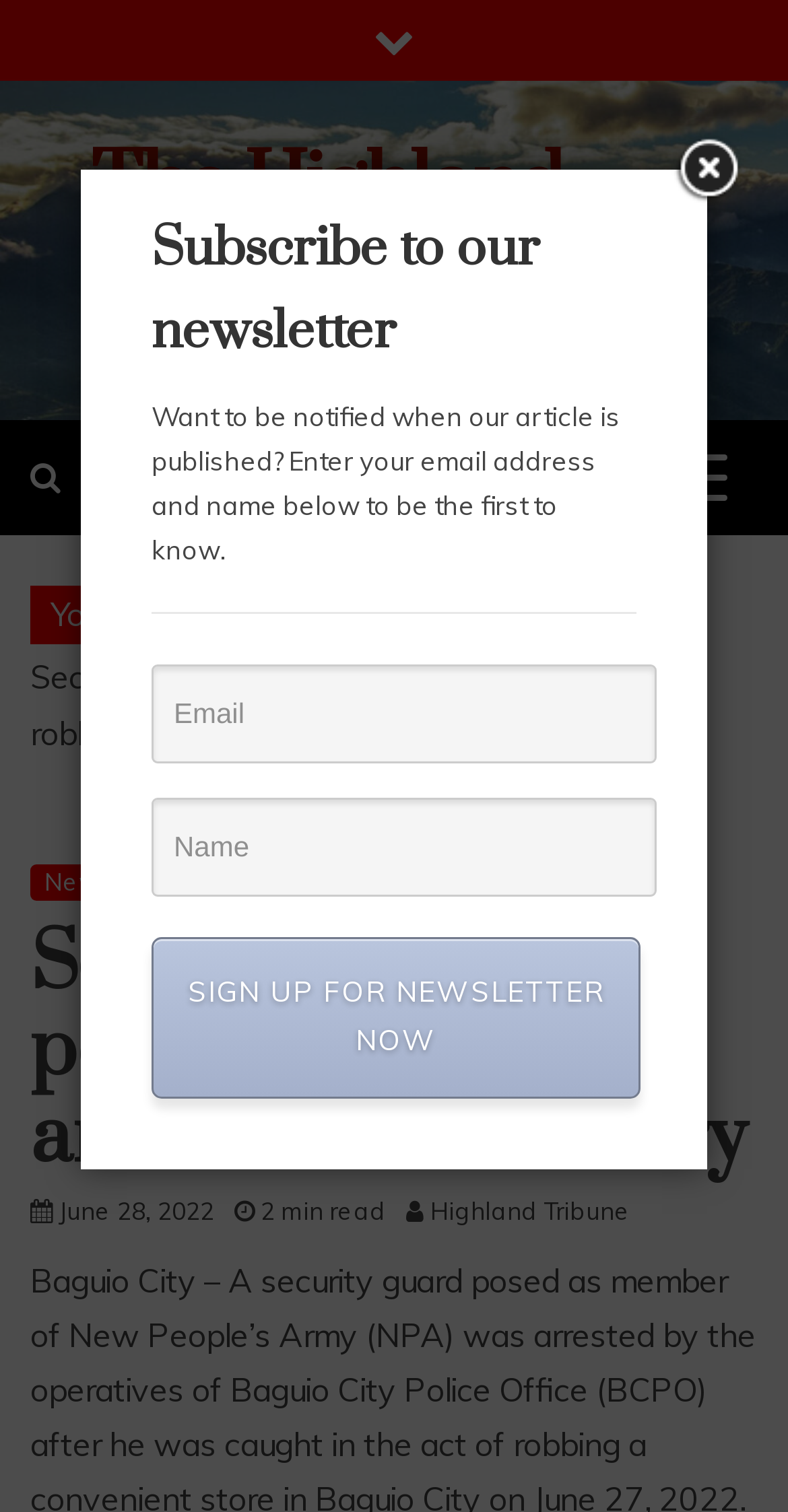What is the purpose of the textboxes?
Answer with a single word or phrase by referring to the visual content.

To subscribe to newsletter